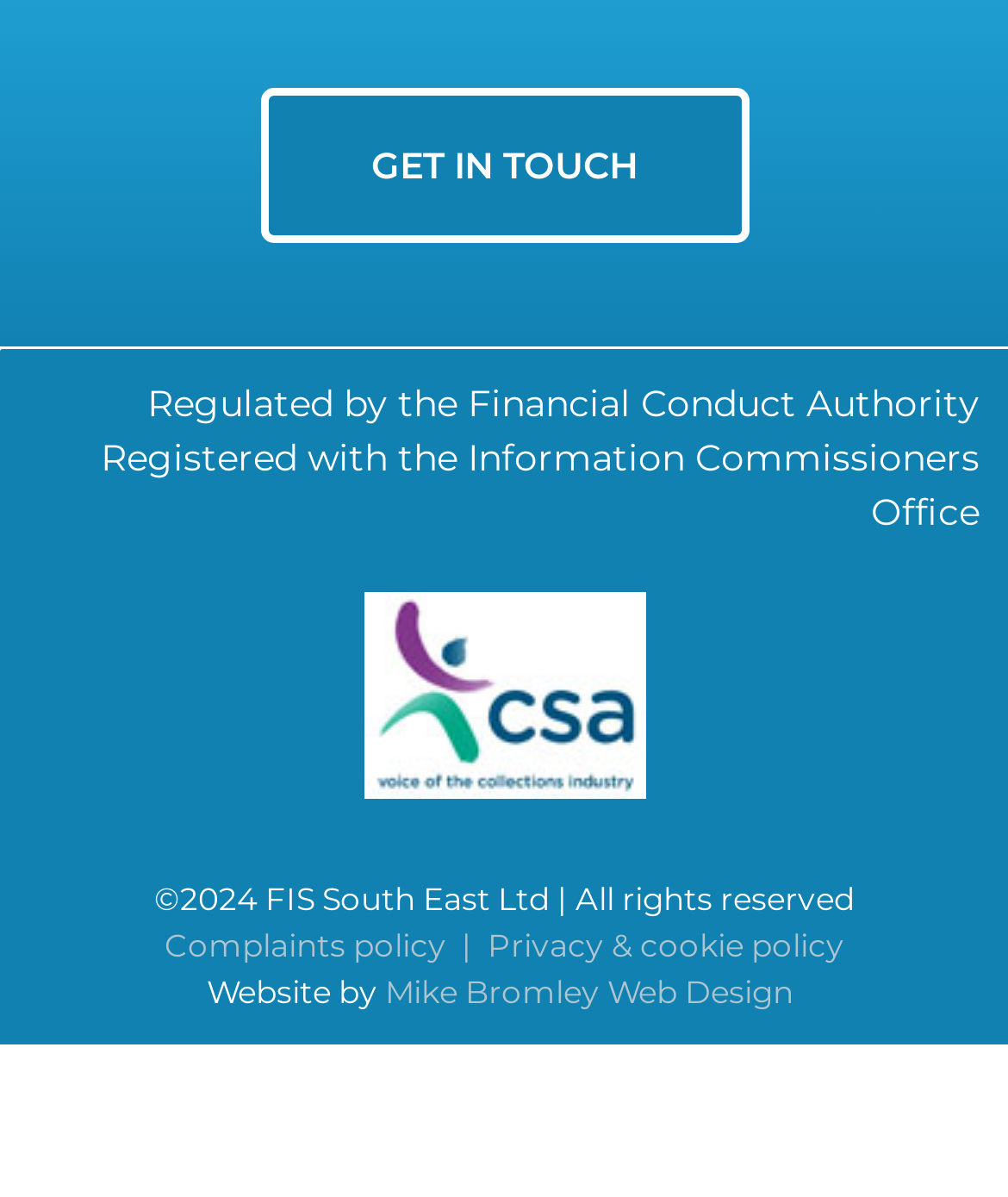What is the organization that regulates the company?
Based on the screenshot, give a detailed explanation to answer the question.

I found the organization that regulates the company by looking at the static text element that says 'Regulated by the Financial Conduct Authority'.